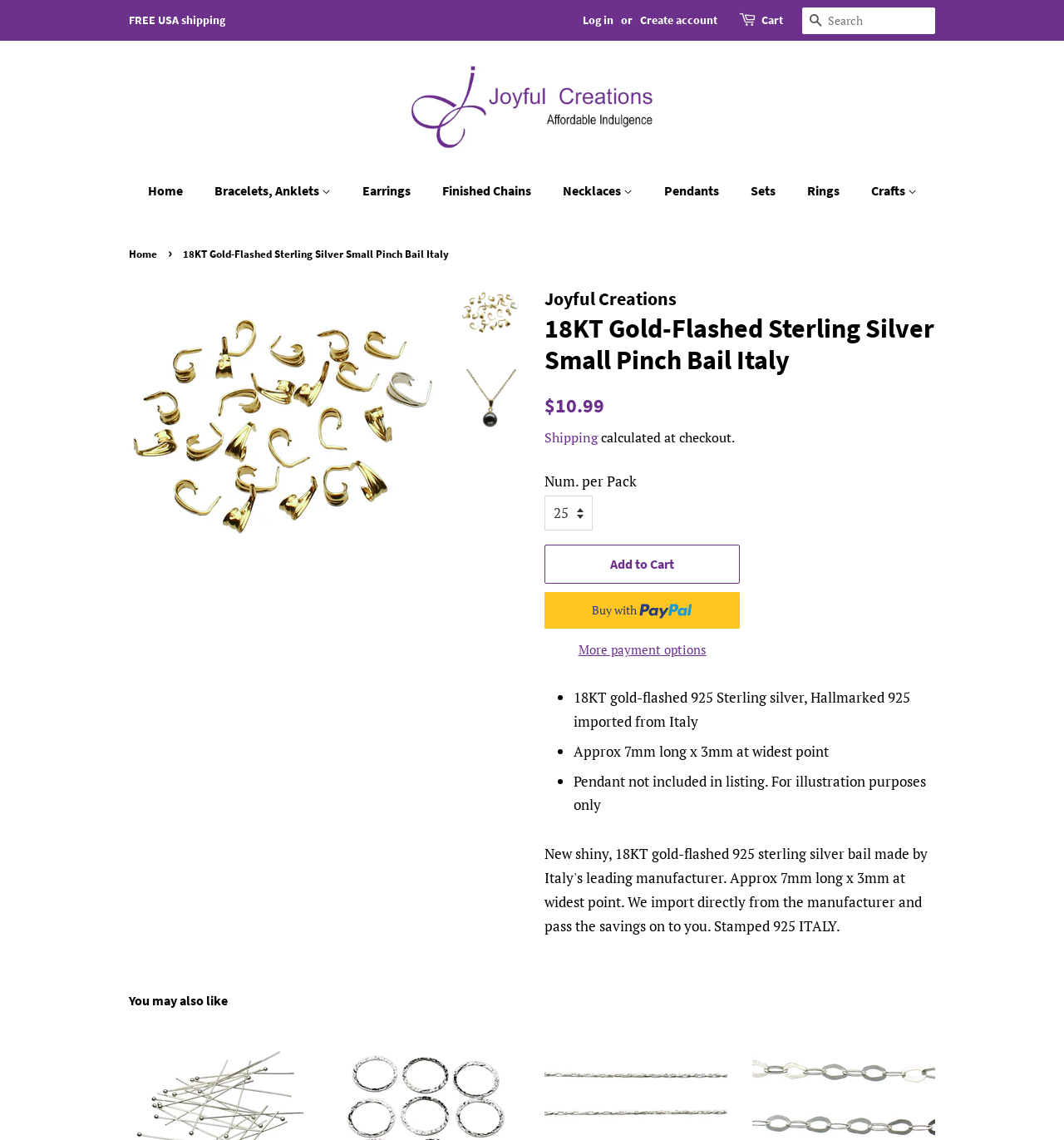Kindly respond to the following question with a single word or a brief phrase: 
What is the website's name?

Joyful Creations